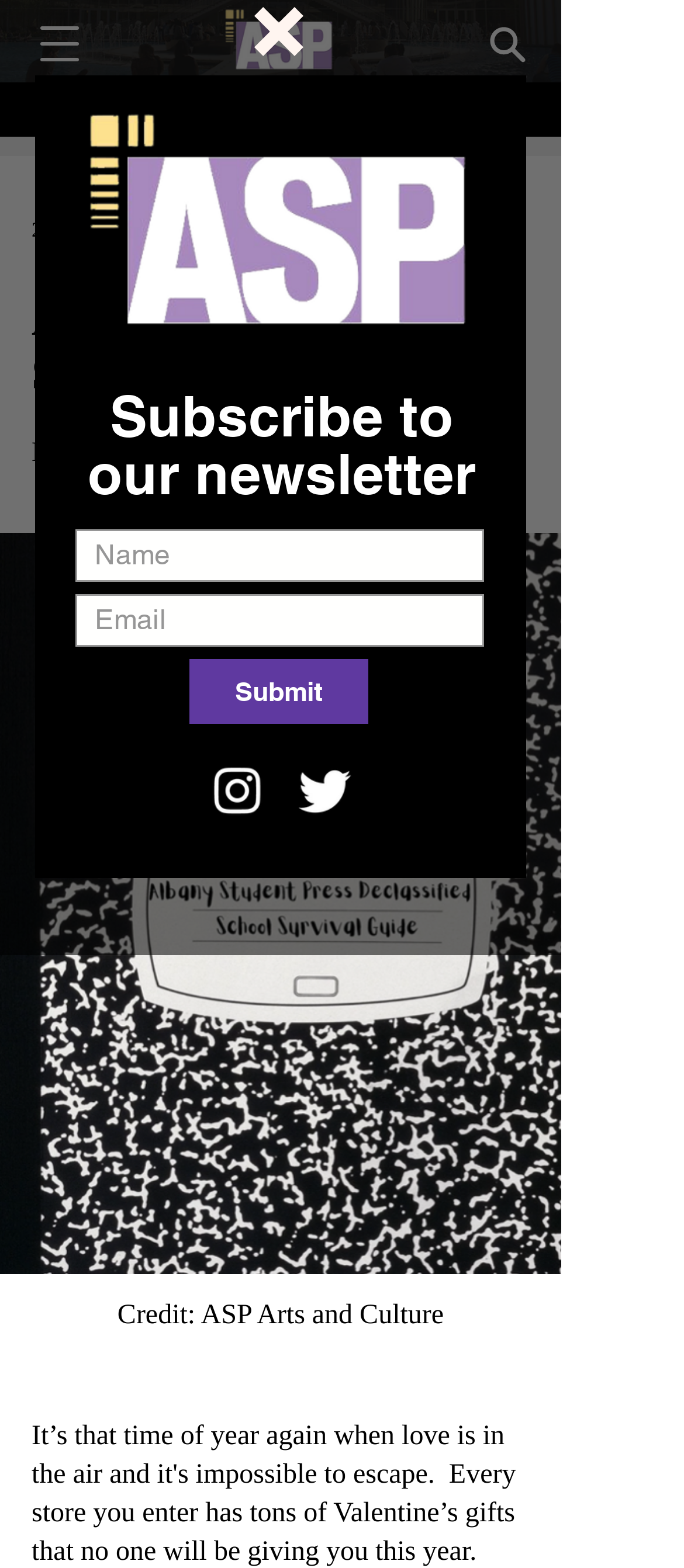Kindly determine the bounding box coordinates for the area that needs to be clicked to execute this instruction: "Open navigation menu".

[0.023, 0.0, 0.151, 0.056]